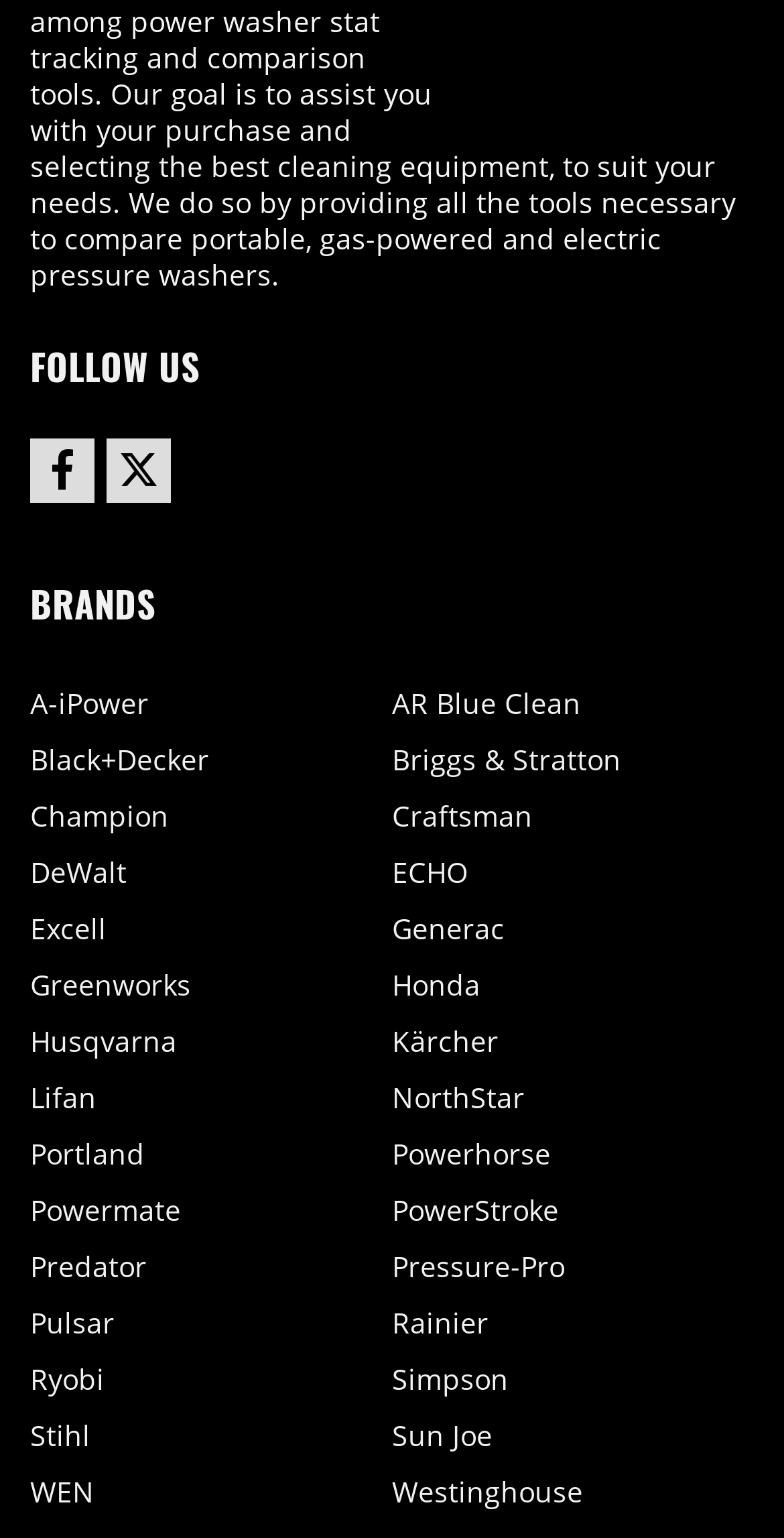Please pinpoint the bounding box coordinates for the region I should click to adhere to this instruction: "View Ryobi brand".

[0.038, 0.884, 0.133, 0.908]